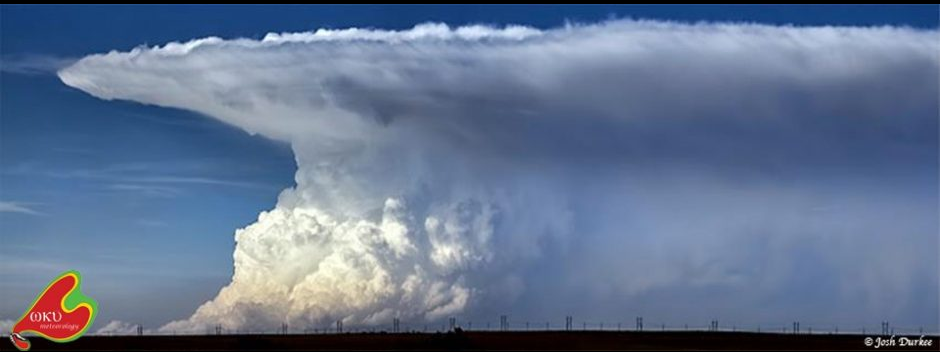Provide a short answer to the following question with just one word or phrase: What is the source of the image?

WKU Meteorology